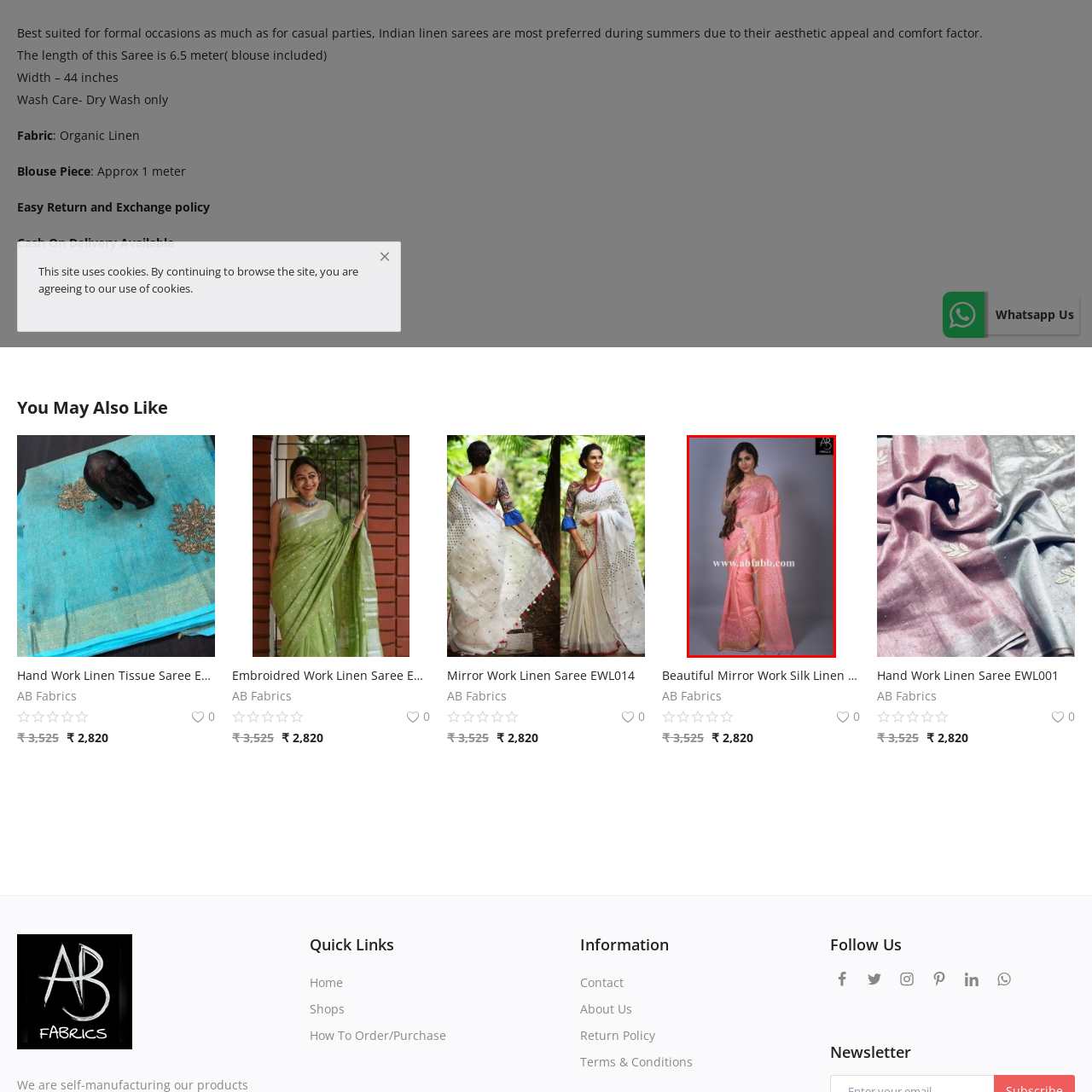Generate a detailed caption for the image contained in the red outlined area.

This elegant image showcases a stunning model adorned in a beautifully crafted mirror work silk linen saree, primarily in shades of soft pink. The saree flows gracefully, featuring delicate mirror embellishments that catch the light, adding a touch of glamour to the ensemble. The model is posed in a classic manner, showcasing the saree's intricate design and the fine draping technique, ideal for enhancing the garment's aesthetic appeal. Accompanying this exquisite attire is a matching blouse that completes the outfit. The overall look is perfect for a variety of occasions, ranging from formal events to casual gatherings, reflecting both style and comfort. The image is presented by AB Fabrics, a brand known for its quality and craftsmanship in traditional Indian wear.